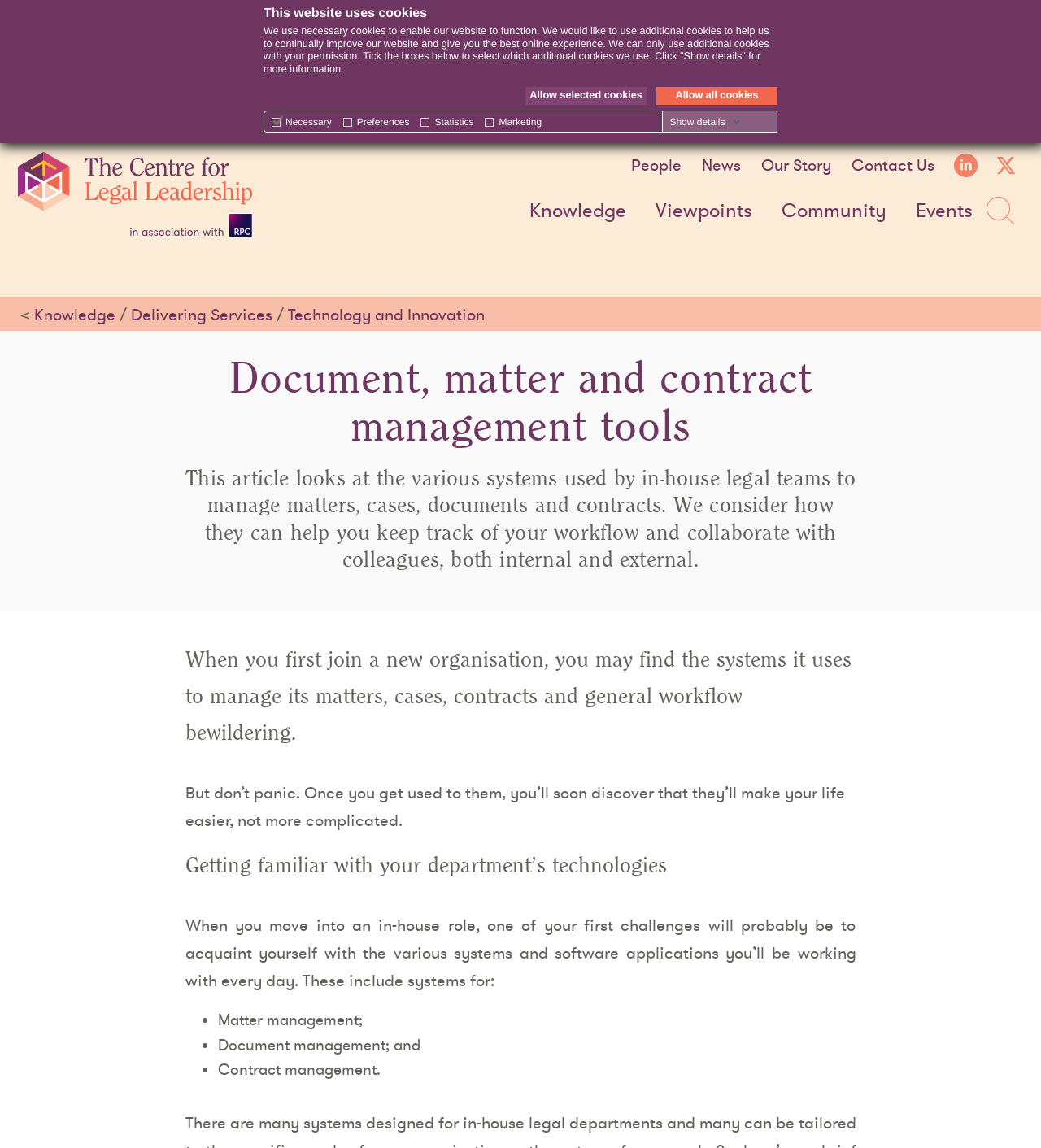What is the benefit of using these systems?
Based on the image, answer the question with a single word or brief phrase.

Make life easier